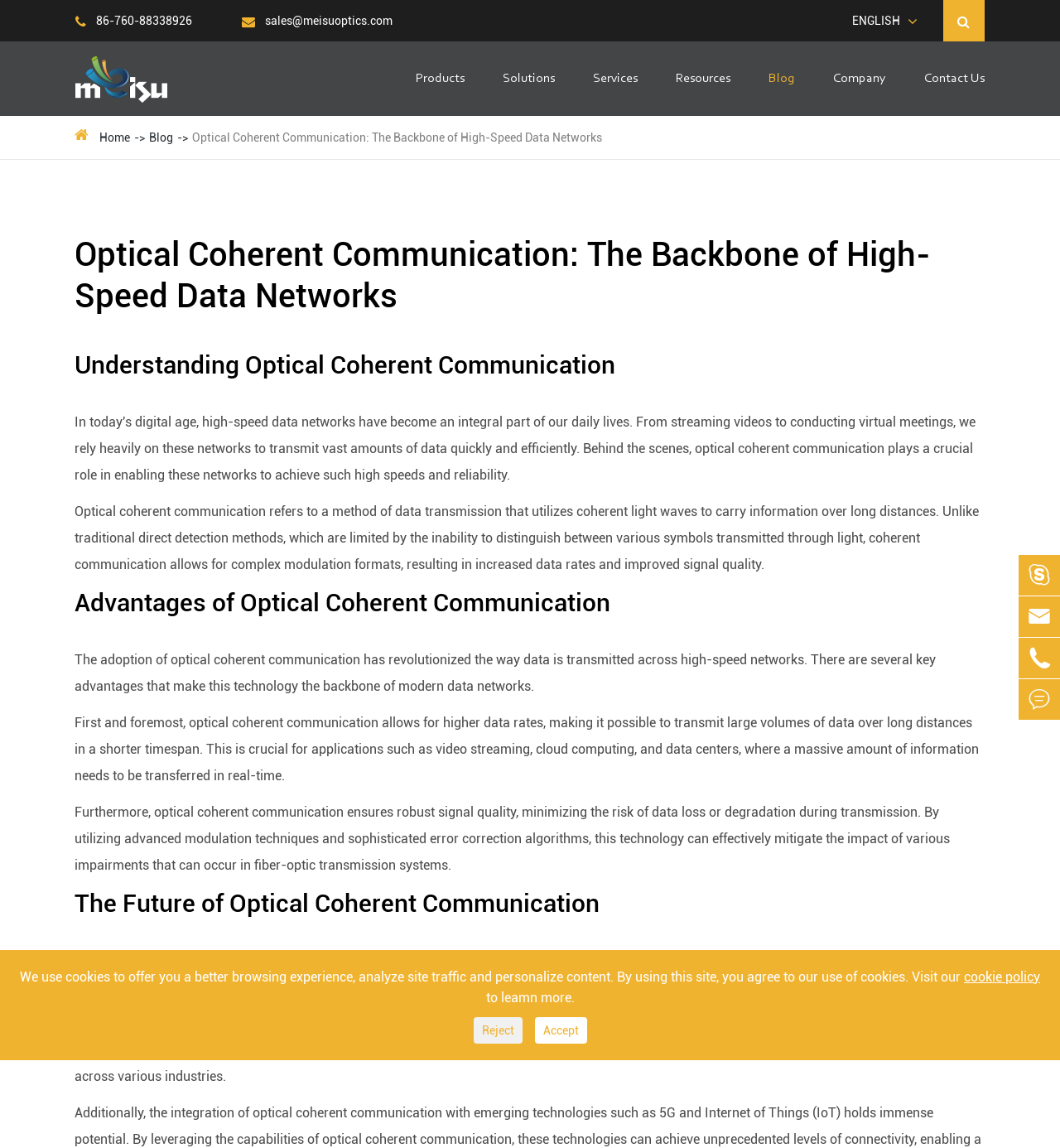Can you identify and provide the main heading of the webpage?

Optical Coherent Communication: The Backbone of High-Speed Data Networks